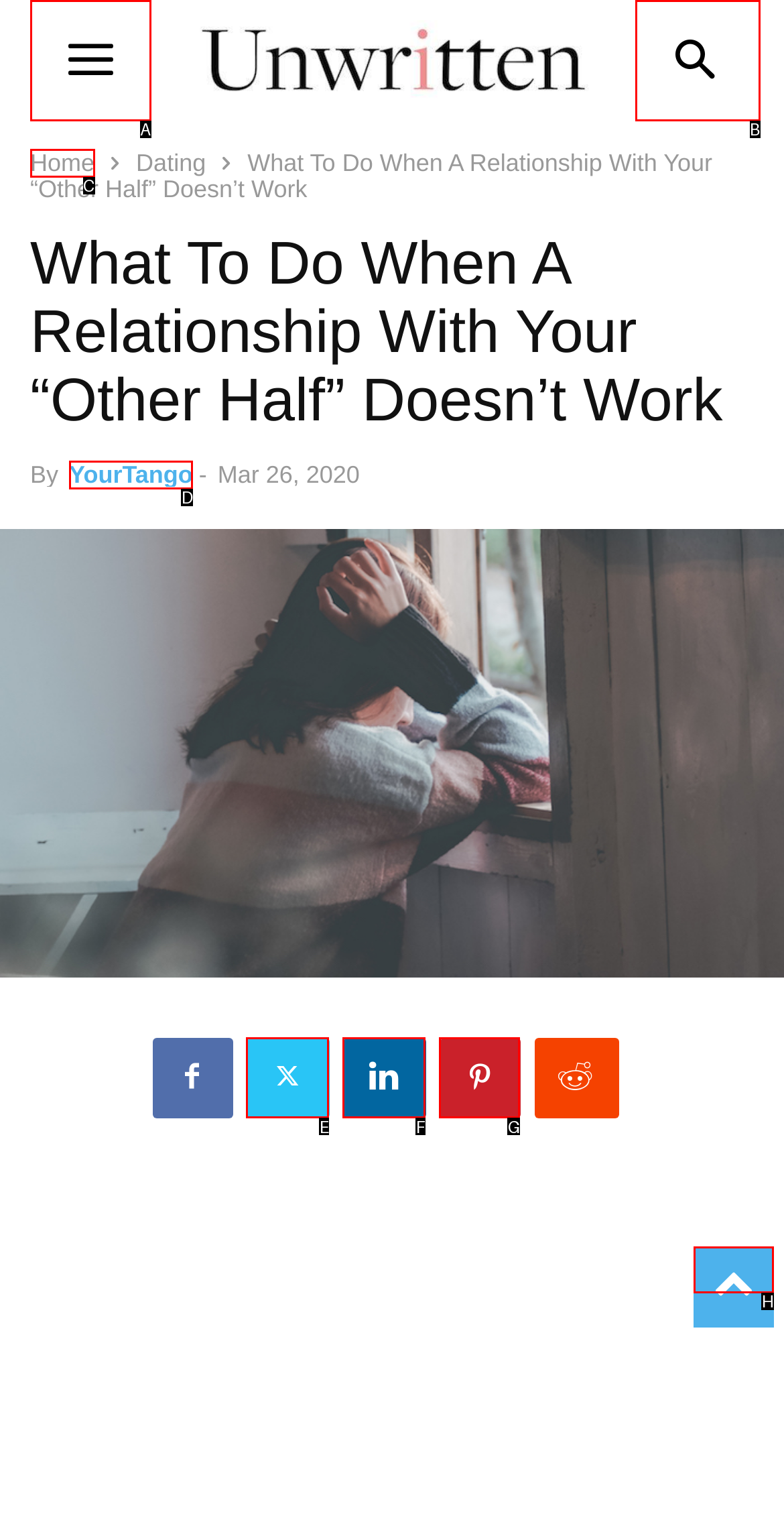For the instruction: scroll to top, determine the appropriate UI element to click from the given options. Respond with the letter corresponding to the correct choice.

H